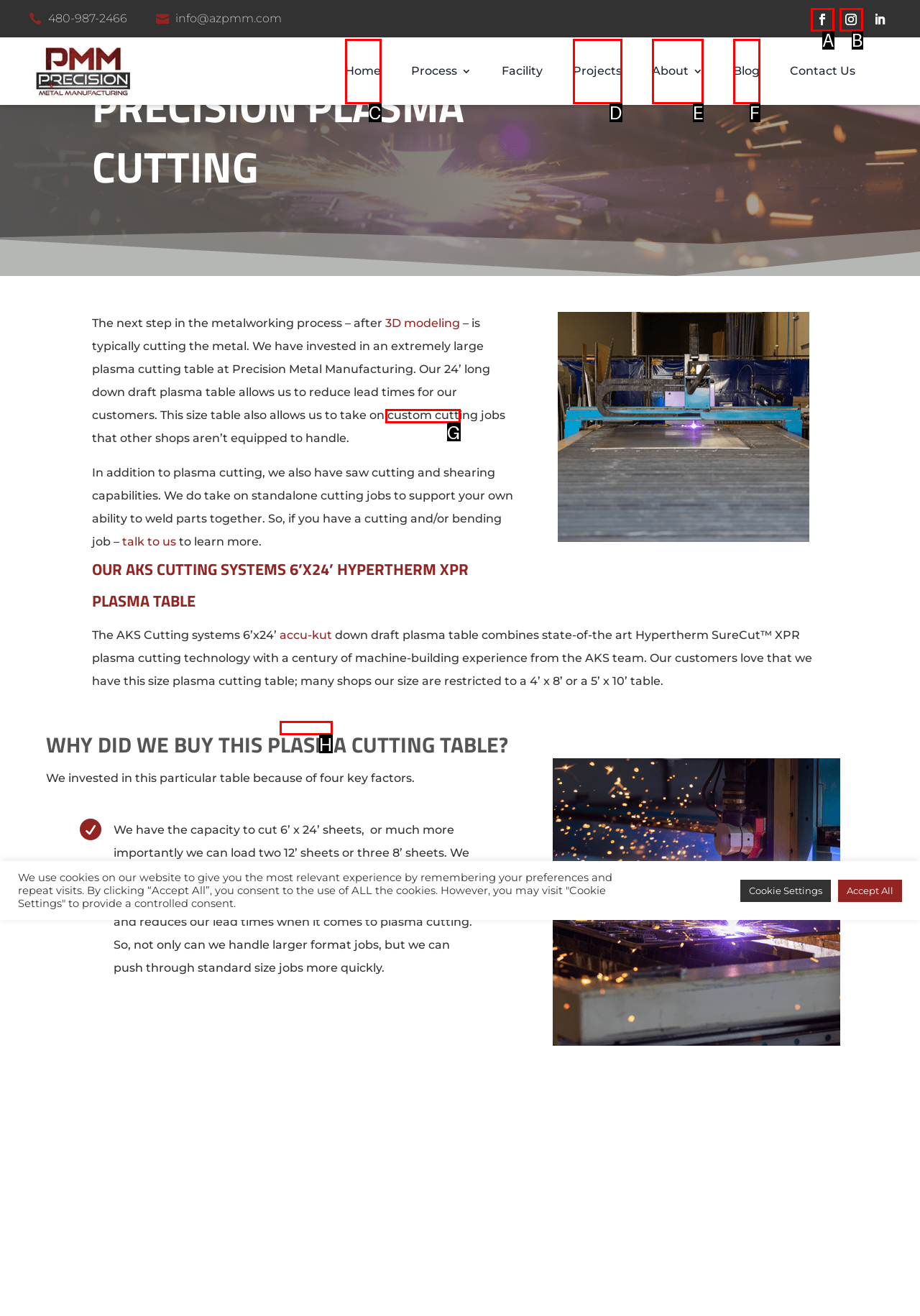Using the description: accu-kut, find the best-matching HTML element. Indicate your answer with the letter of the chosen option.

H